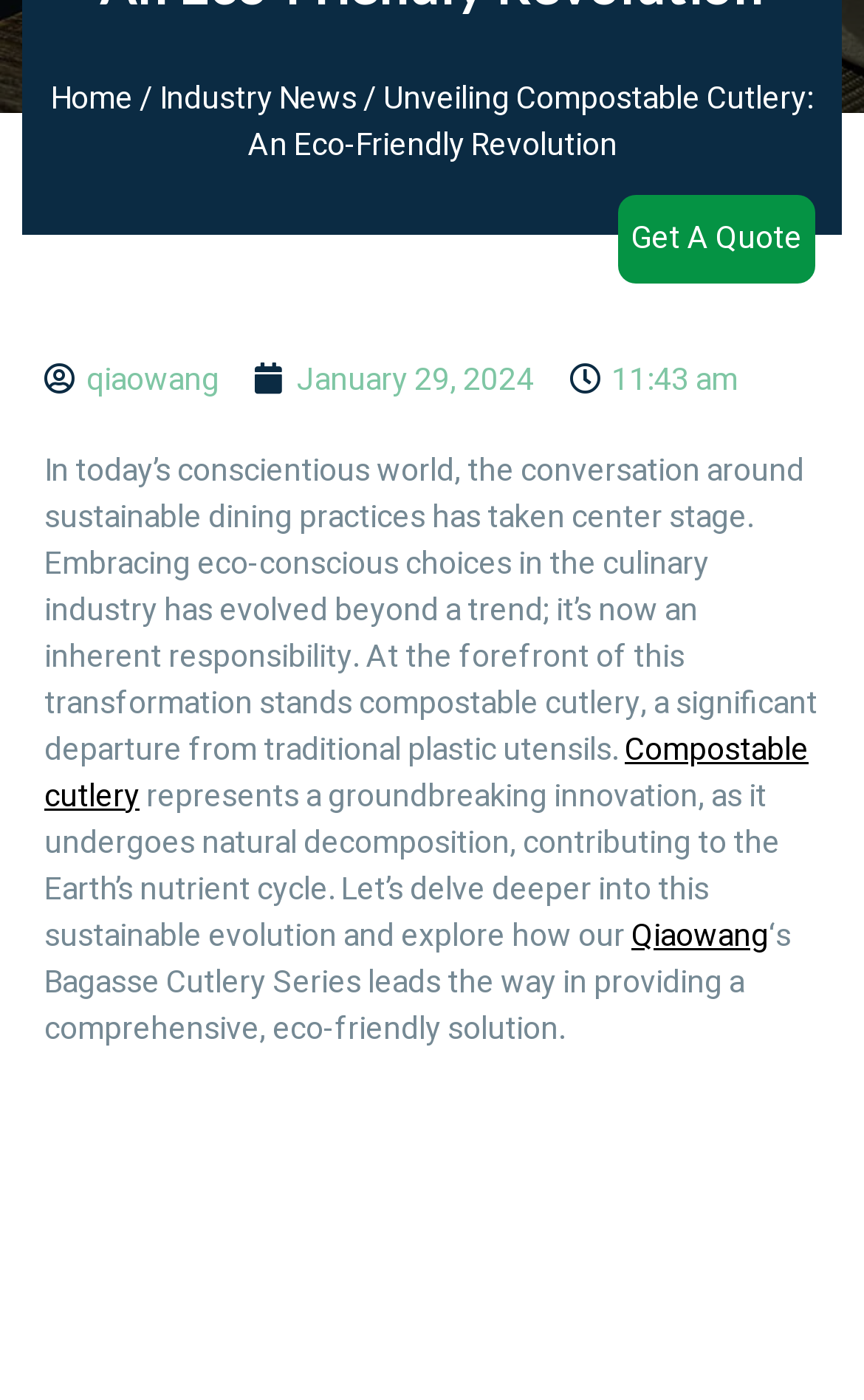Based on the element description, predict the bounding box coordinates (top-left x, top-left y, bottom-right x, bottom-right y) for the UI element in the screenshot: Compostable cutlery

[0.051, 0.518, 0.936, 0.585]